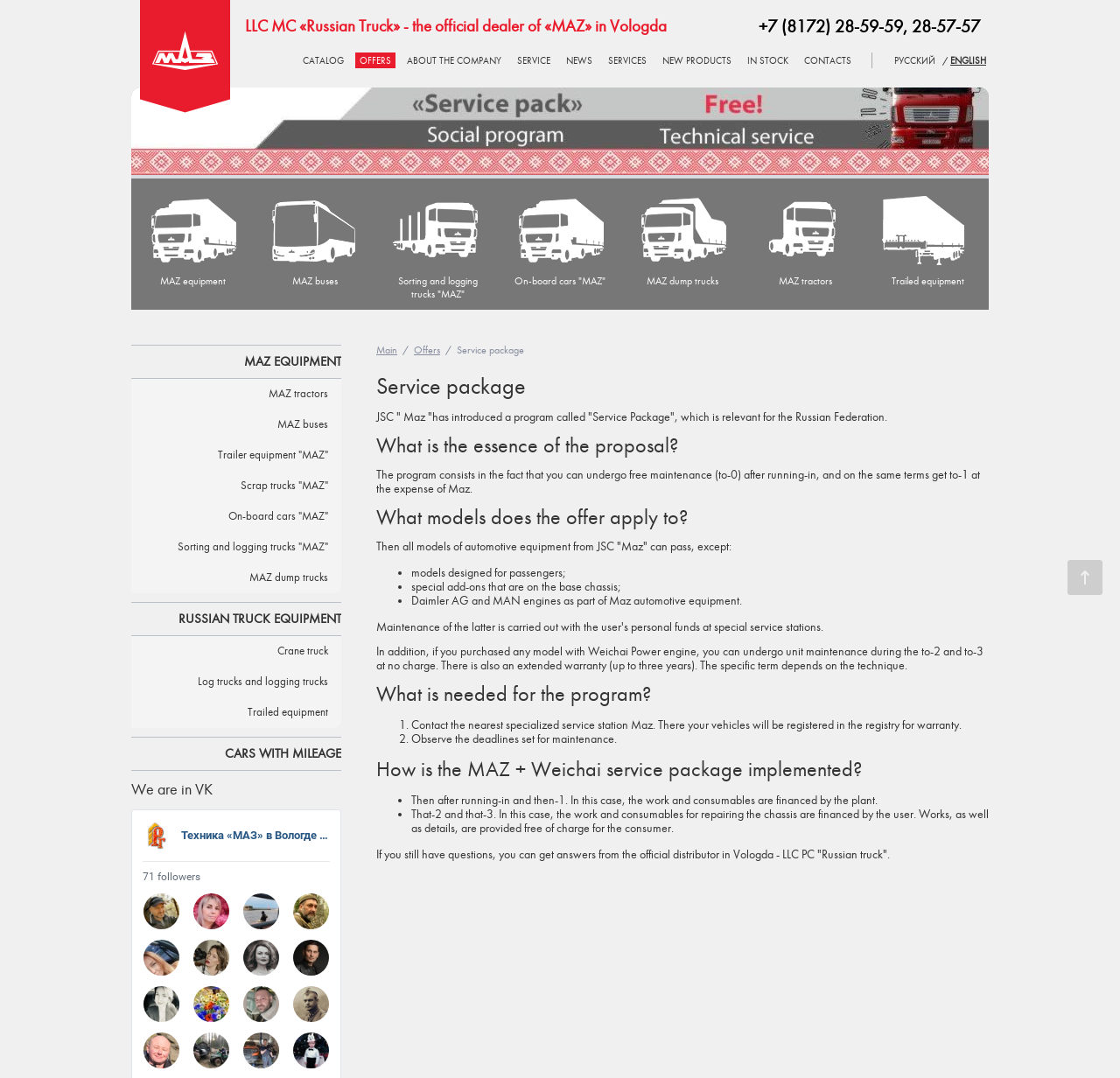Please mark the clickable region by giving the bounding box coordinates needed to complete this instruction: "Click the 'RUSSIAN TRUCK EQUIPMENT' link".

[0.159, 0.567, 0.305, 0.581]